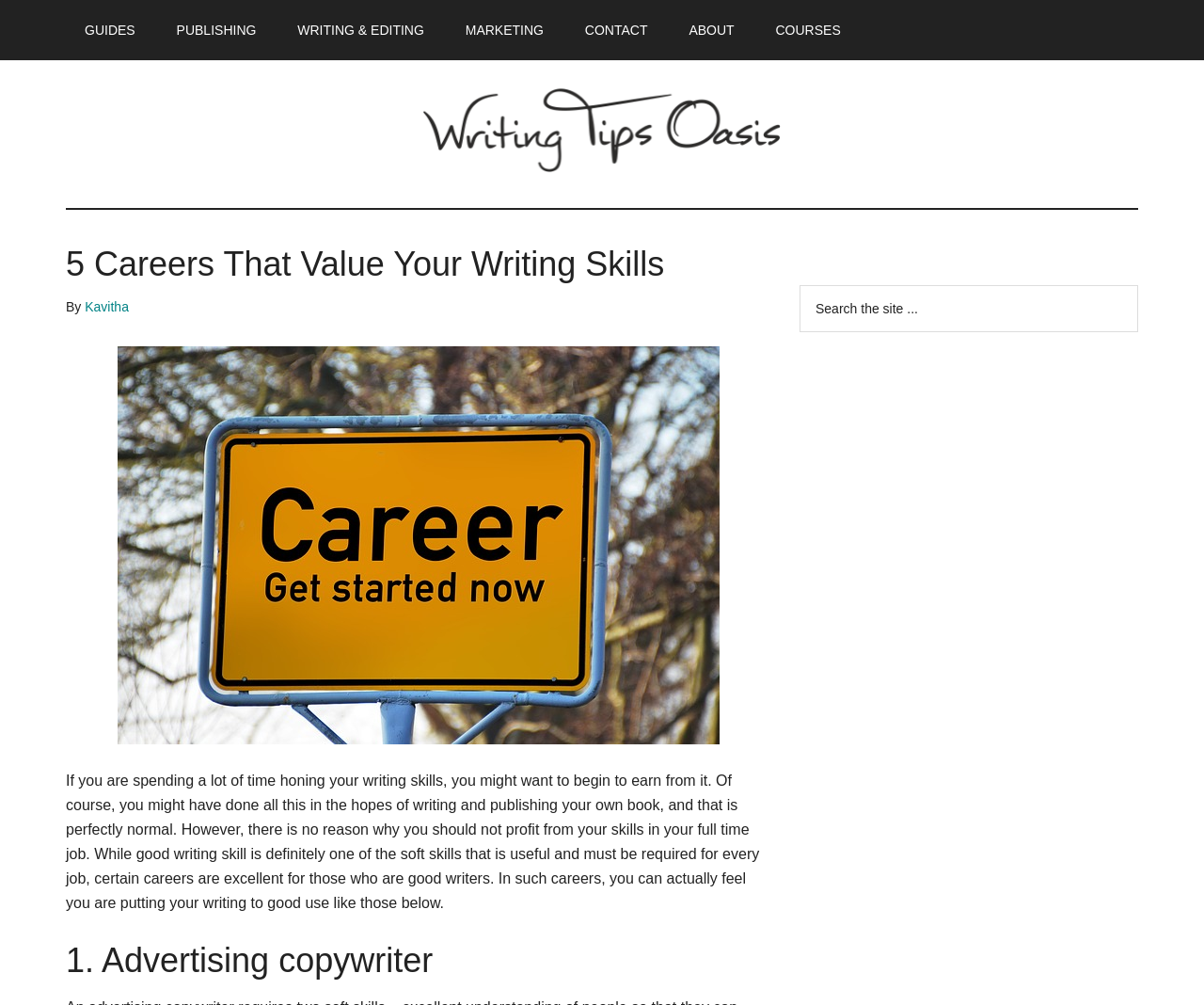Generate the title text from the webpage.

5 Careers That Value Your Writing Skills